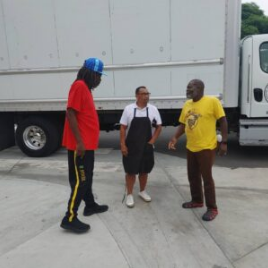Paint a vivid picture with your words by describing the image in detail.

In this lively scene, three individuals engage in conversation in front of a large truck parked on a concrete lot. The man on the left, dressed in a red shirt and black pants with yellow stripes, stands tall and appears to be sharing a light-hearted moment. The central figure, wearing an apron over a white shirt, seems to be actively participating in the discussion, likely related to their work environment. On the right, an older gentleman in a bright yellow shirt adds to the cheerful atmosphere as he gestures animatedly. This interaction captures a sense of community and camaraderie, highlighting the important connections that can be formed in everyday settings. The truck in the background suggests a context of delivery or transport, possibly indicating their roles in a local business or event.